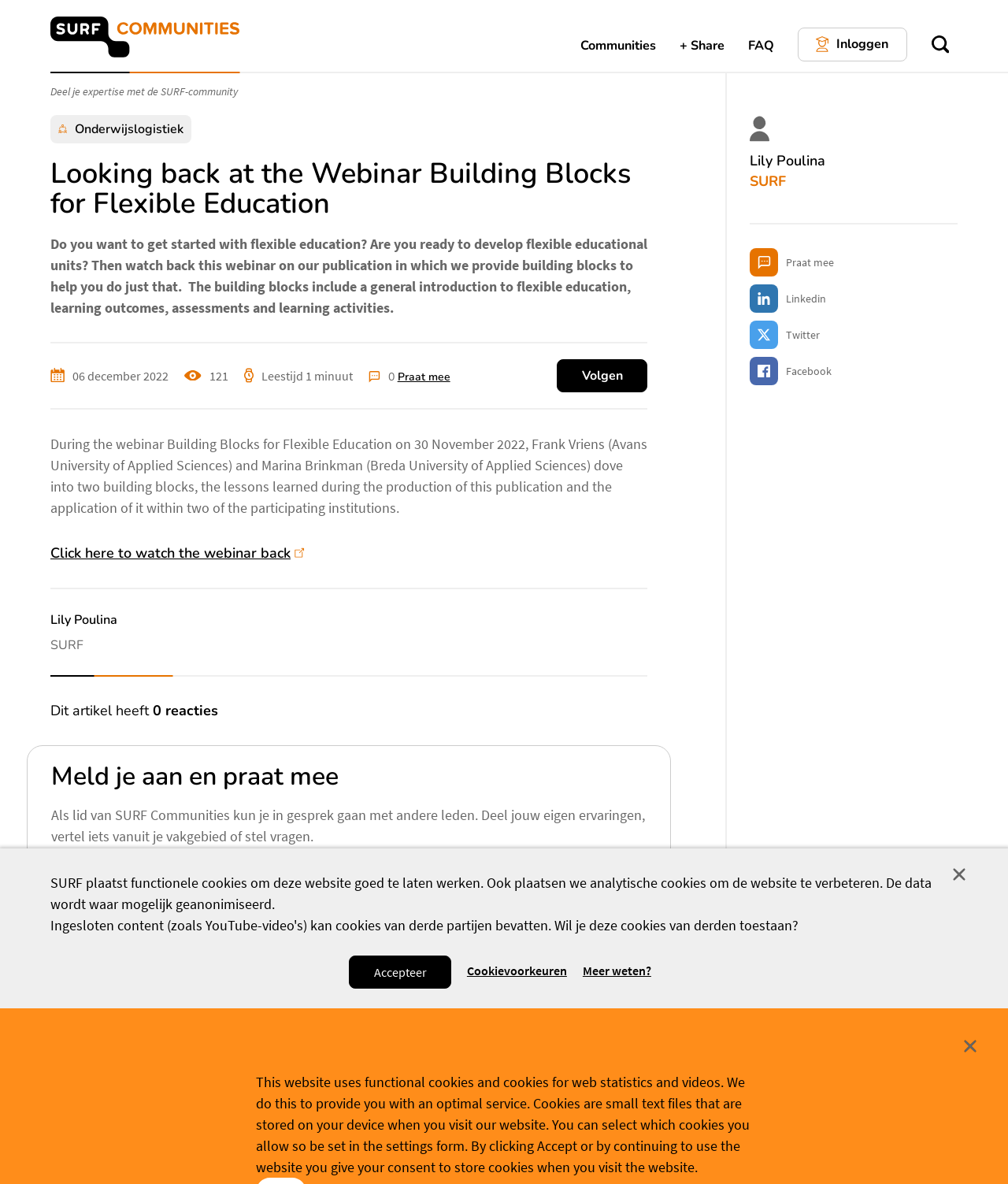Determine the coordinates of the bounding box that should be clicked to complete the instruction: "Log in". The coordinates should be represented by four float numbers between 0 and 1: [left, top, right, bottom].

[0.791, 0.023, 0.9, 0.052]